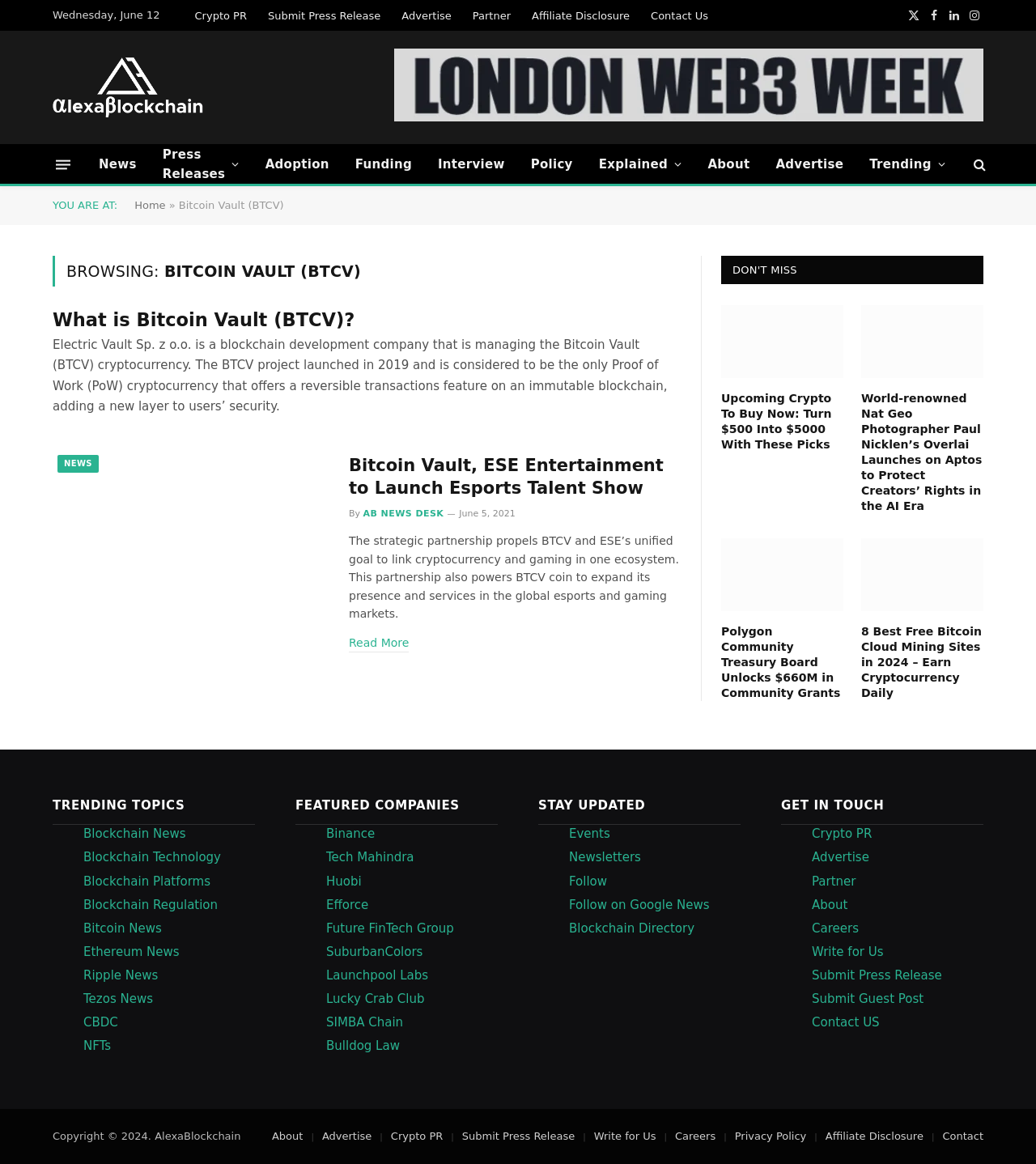Find the bounding box coordinates of the element's region that should be clicked in order to follow the given instruction: "visit the Meisterwerkstatt page". The coordinates should consist of four float numbers between 0 and 1, i.e., [left, top, right, bottom].

None